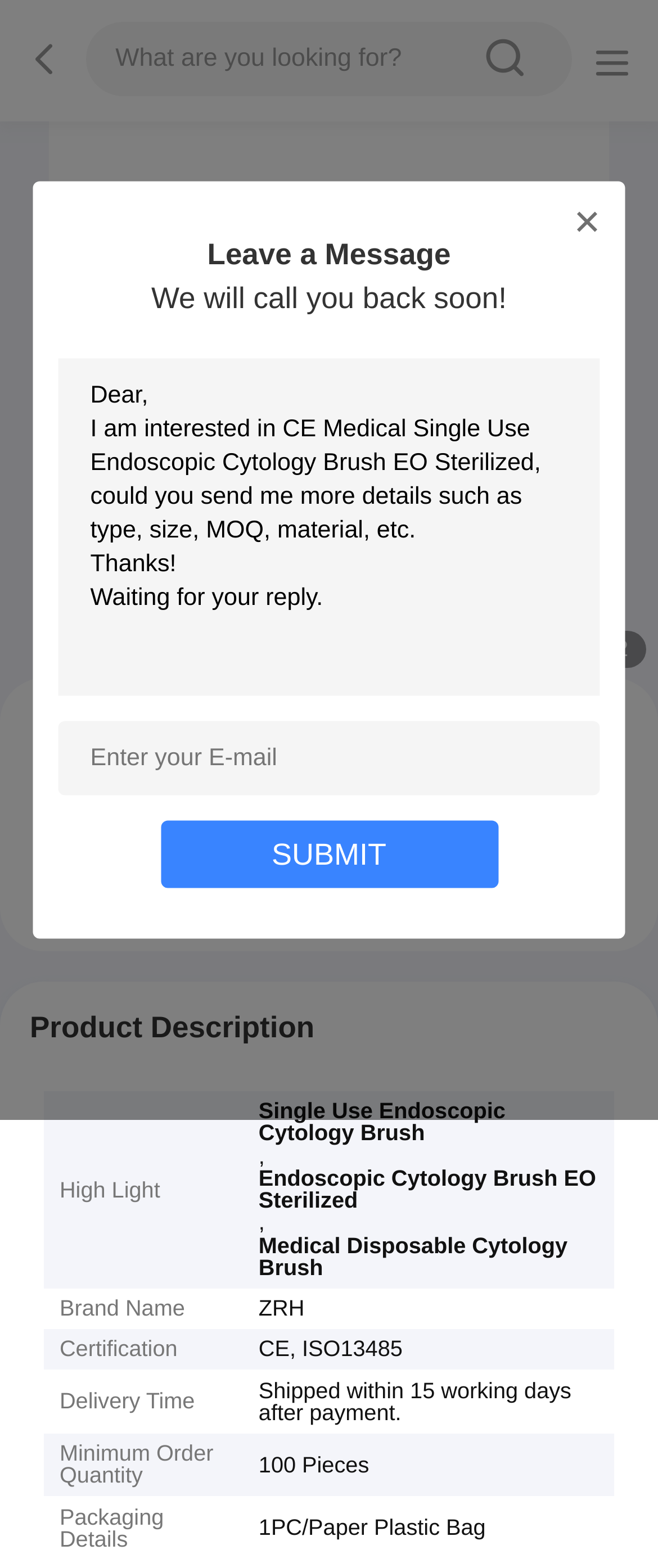Find the primary header on the webpage and provide its text.

CE Medical Single Use Endoscopic Cytology Brush EO Sterilized